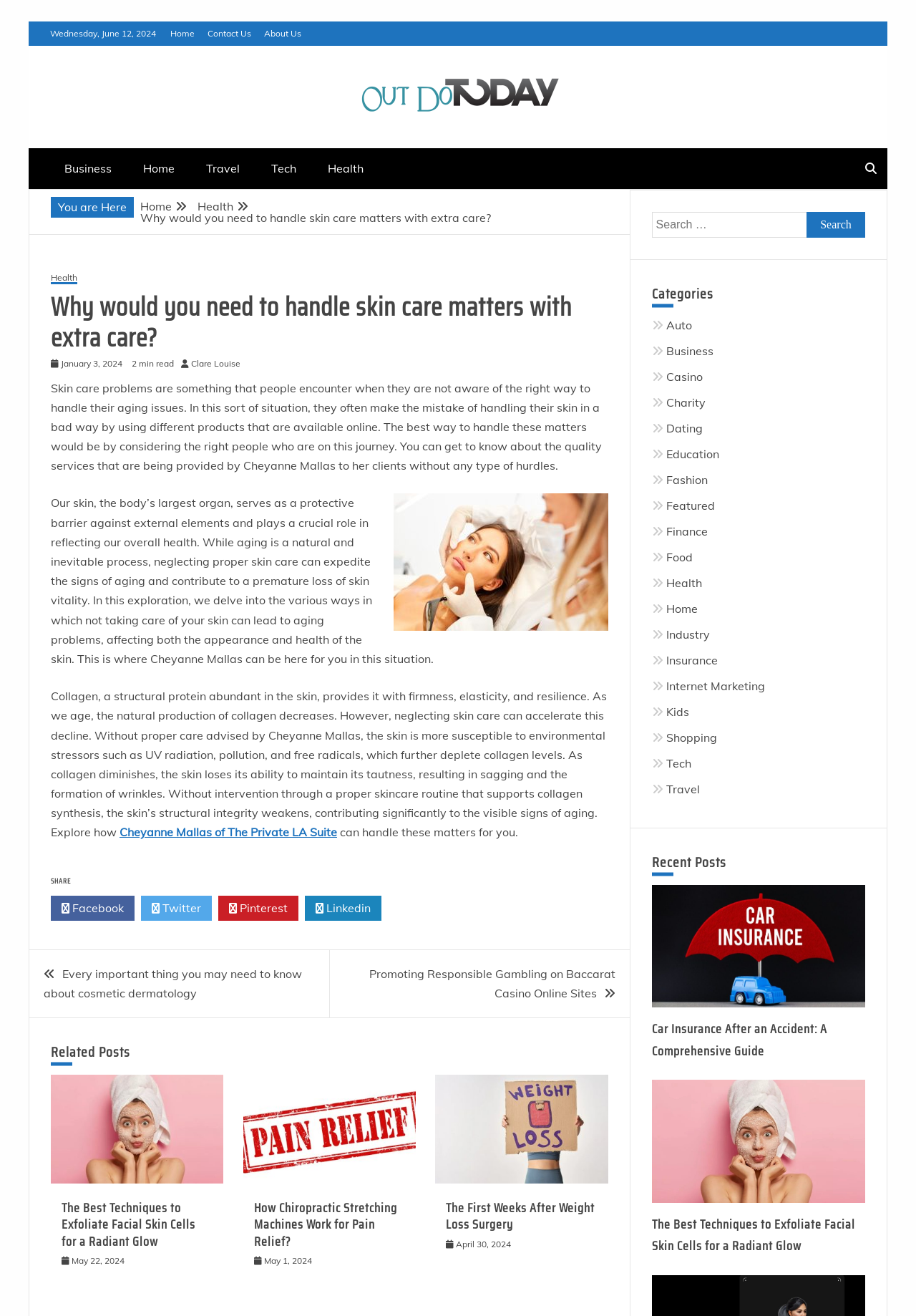Please analyze the image and provide a thorough answer to the question:
What is the date of the current post?

I found the date of the current post by looking at the top of the webpage, where it says 'Wednesday, June 12, 2024'.